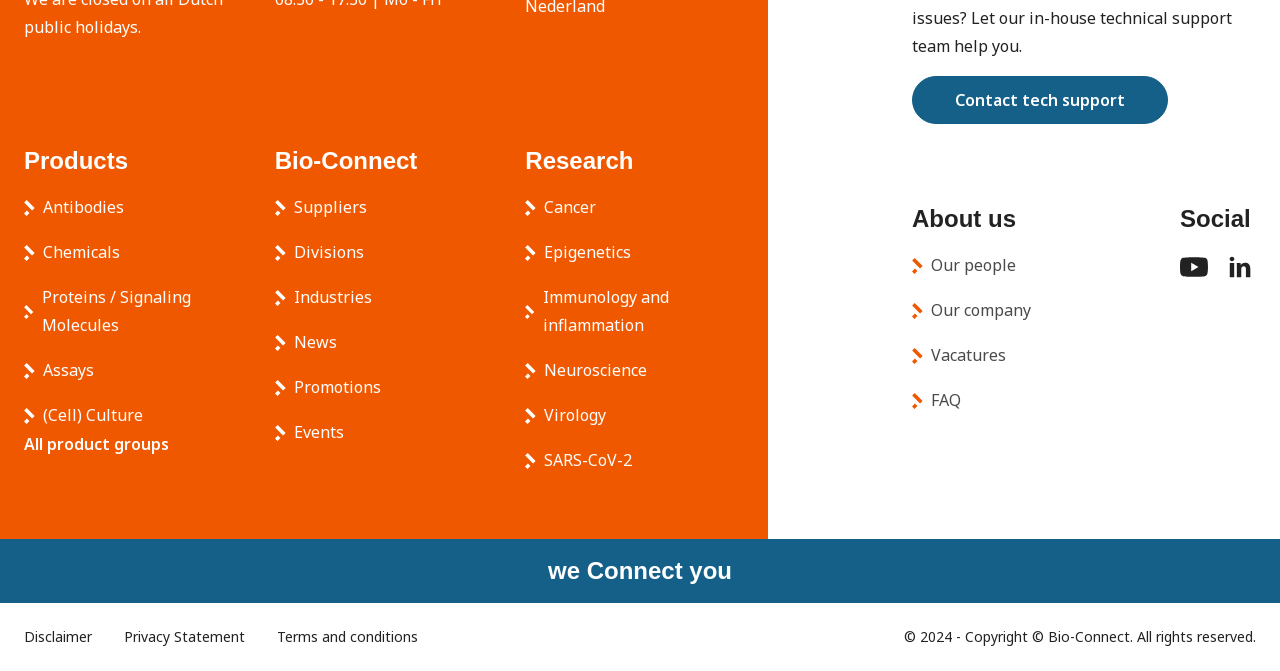What is the topic of the last link under 'Research'?
Could you give a comprehensive explanation in response to this question?

I found the last link under the 'Research' category, which is 'SARS-CoV-2', with the bounding box coordinates [0.425, 0.665, 0.494, 0.708].